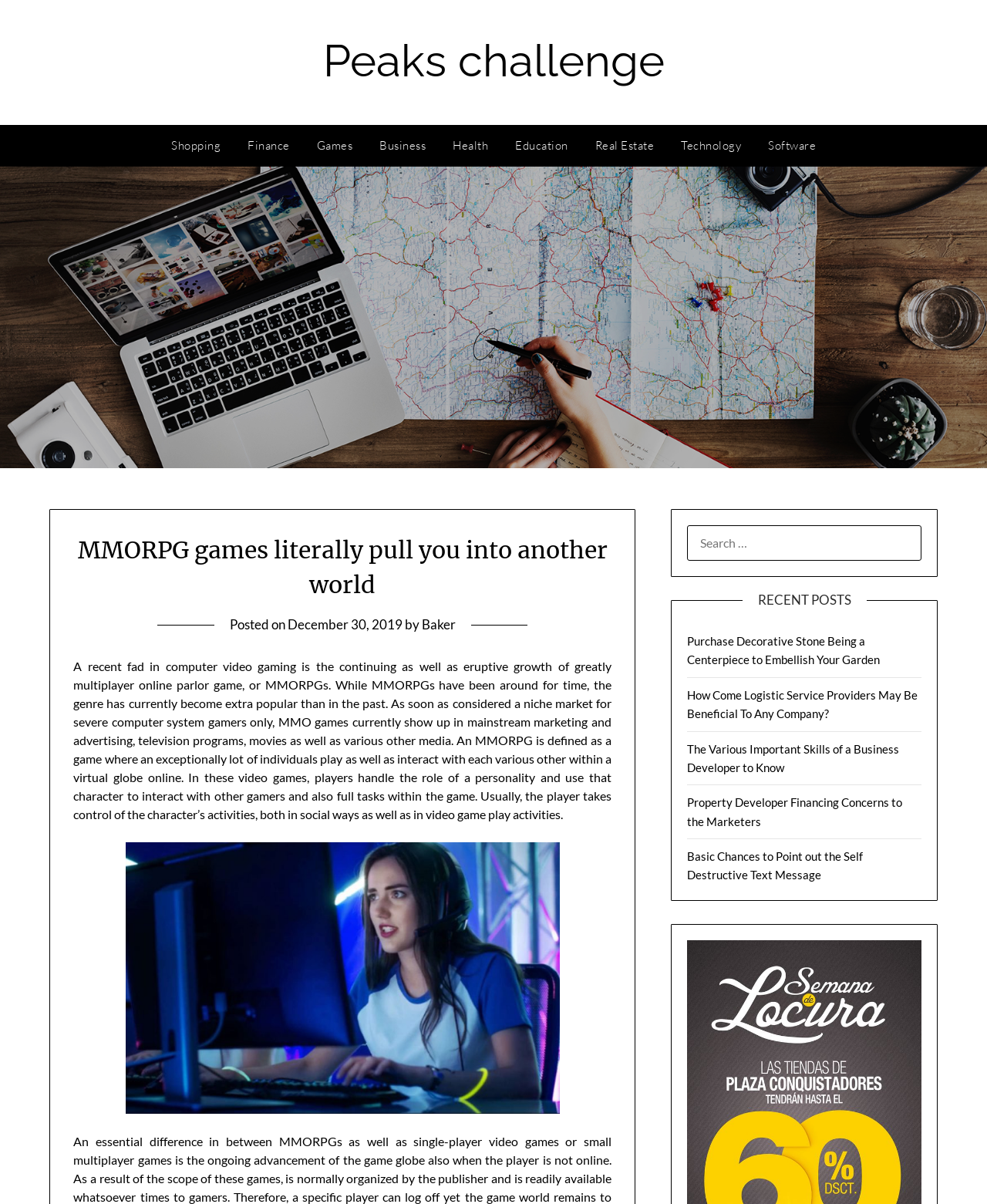Find the bounding box coordinates for the UI element that matches this description: "Real Estate".

[0.59, 0.104, 0.675, 0.139]